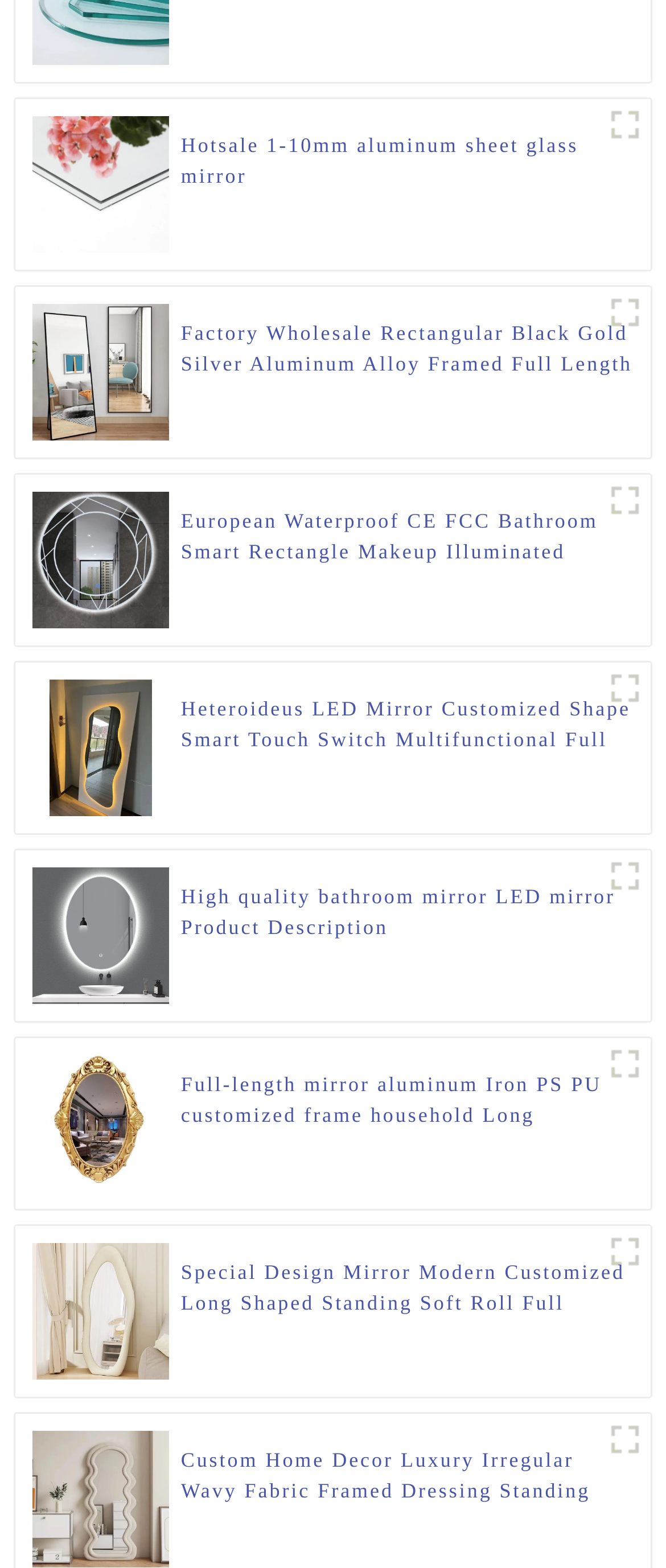Using the format (top-left x, top-left y, bottom-right x, bottom-right y), and given the element description, identify the bounding box coordinates within the screenshot: title="led mirror (1)"

[0.9, 0.543, 0.977, 0.575]